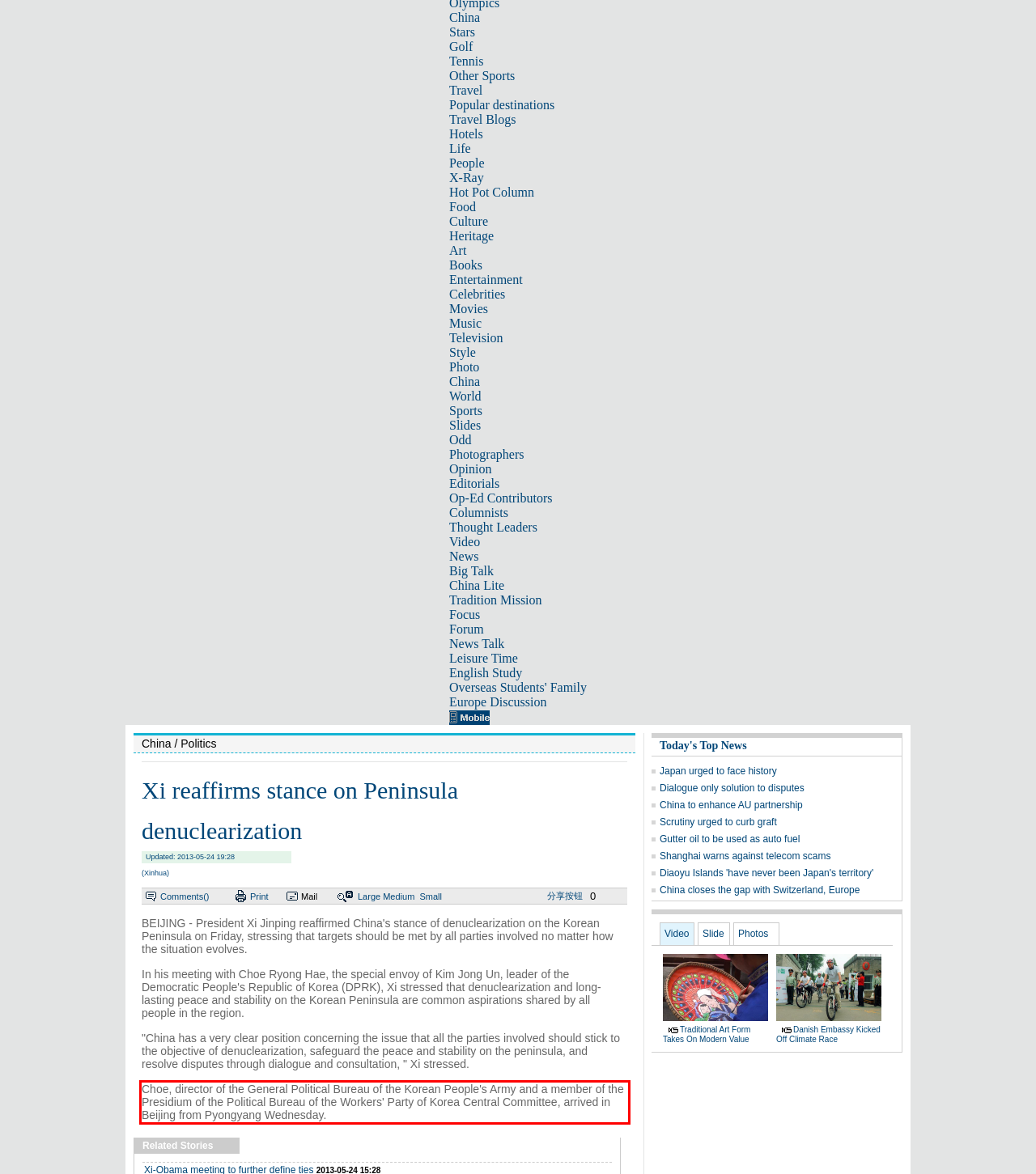Please perform OCR on the UI element surrounded by the red bounding box in the given webpage screenshot and extract its text content.

Choe, director of the General Political Bureau of the Korean People's Army and a member of the Presidium of the Political Bureau of the Workers' Party of Korea Central Committee, arrived in Beijing from Pyongyang Wednesday.